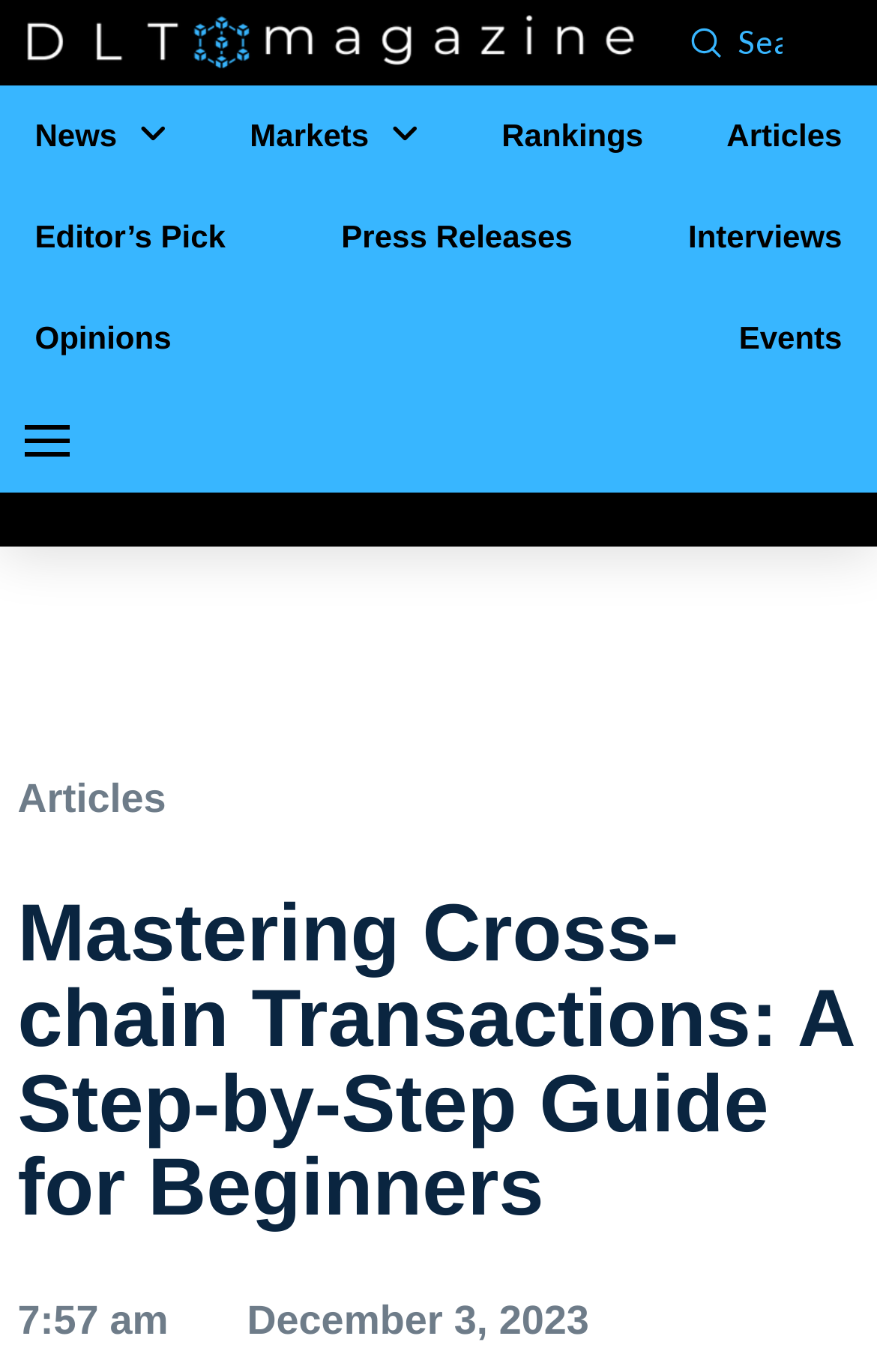Please determine the primary heading and provide its text.

Mastering Cross-chain Transactions: A Step-by-Step Guide for Beginners